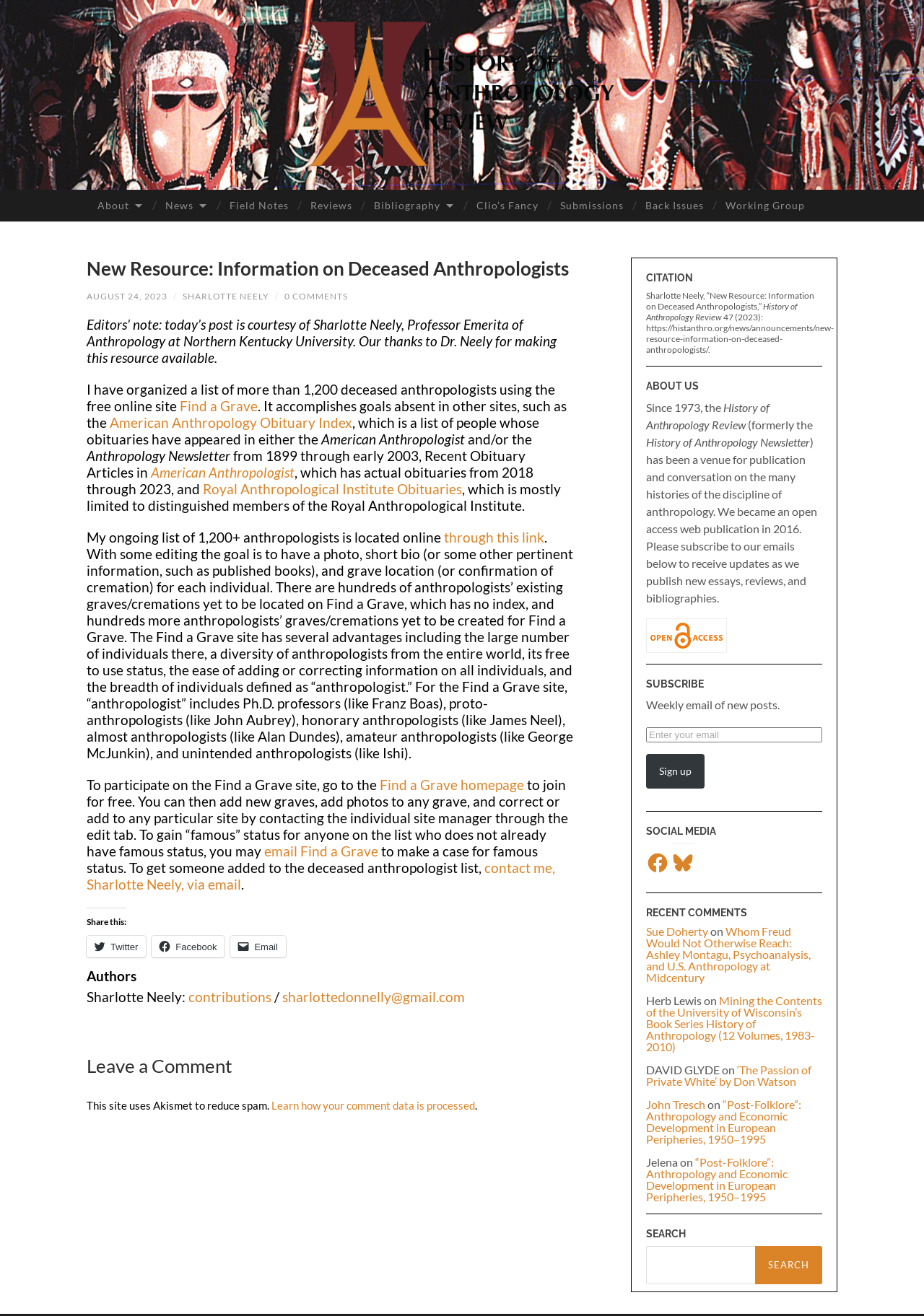Give a full account of the webpage's elements and their arrangement.

This webpage is a blog post titled "New Resource: Information on Deceased Anthropologists" on the History of Anthropology Review website. At the top of the page, there is a navigation menu with links to various sections of the website, including "About", "News", "Field Notes", and "Reviews". 

Below the navigation menu, there is a heading with the title of the blog post, followed by a brief editor's note acknowledging the contribution of Dr. Sharlotte Neely, Professor Emerita of Anthropology at Northern Kentucky University. 

The main content of the blog post is a lengthy article written by Dr. Neely, which discusses her project to create a list of over 1,200 deceased anthropologists using the online site Find a Grave. The article explains the advantages of using Find a Grave, including its large number of individuals, diversity of anthropologists, and ease of adding or correcting information. 

The article also provides instructions on how to participate on the Find a Grave site, including how to join for free, add new graves, and correct or add to existing sites. Additionally, it explains how to get someone added to the deceased anthropologist list and how to contact Dr. Neely via email. 

On the right-hand side of the page, there is a sidebar with various sections, including "Share this:", "Authors", "Leave a Comment", and "About Us". The "Share this:" section has links to share the article on Twitter, Facebook, and via email. The "Authors" section lists Dr. Sharlotte Neely as the contributor, with a link to her contributions and email address. The "Leave a Comment" section has a comment form, and the "About Us" section provides a brief description of the History of Anthropology Review and its history. 

At the bottom of the page, there are additional sections, including "CITATION", which provides a citation for the article, and "SUBSCRIBE", which allows users to subscribe to the website's email updates. There are also links to the website's social media profiles and a section for recent comments.